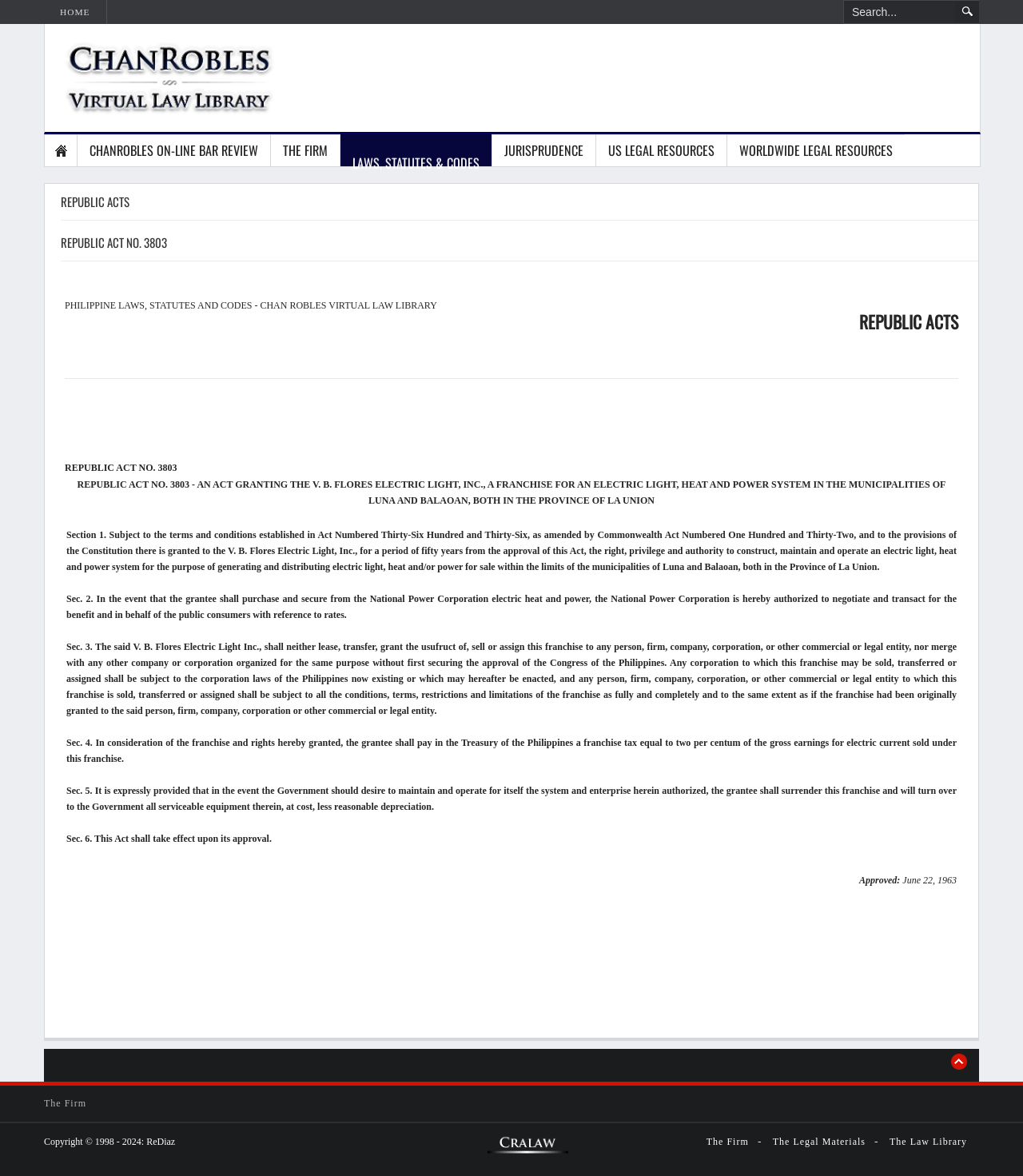Use the information in the screenshot to answer the question comprehensively: What is the name of the law library?

I found the answer by looking at the heading 'REPUBLIC ACT NO. 3803' and the surrounding text, which mentions 'PHILIPPINE LAWS, STATUTES AND CODES - CHAN ROBLES VIRTUAL LAW LIBRARY'.